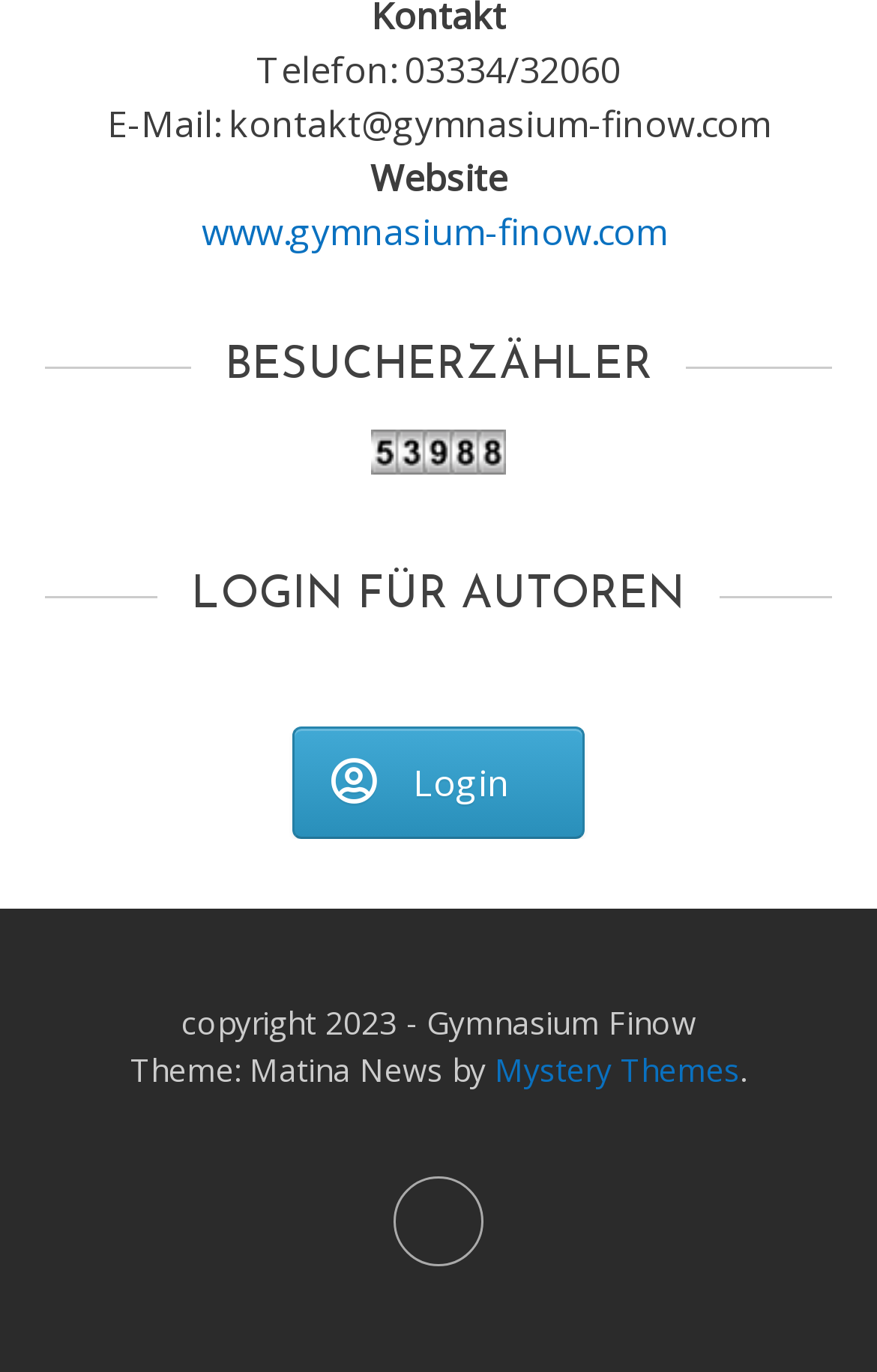What is the purpose of the 'Besucherzaehler' link?
Using the details shown in the screenshot, provide a comprehensive answer to the question.

I inferred the purpose of the 'Besucherzaehler' link by looking at its name and the fact that it is a link, which suggests that it leads to a page that counts visitors. The image next to the link also suggests that it is related to counting or tracking.